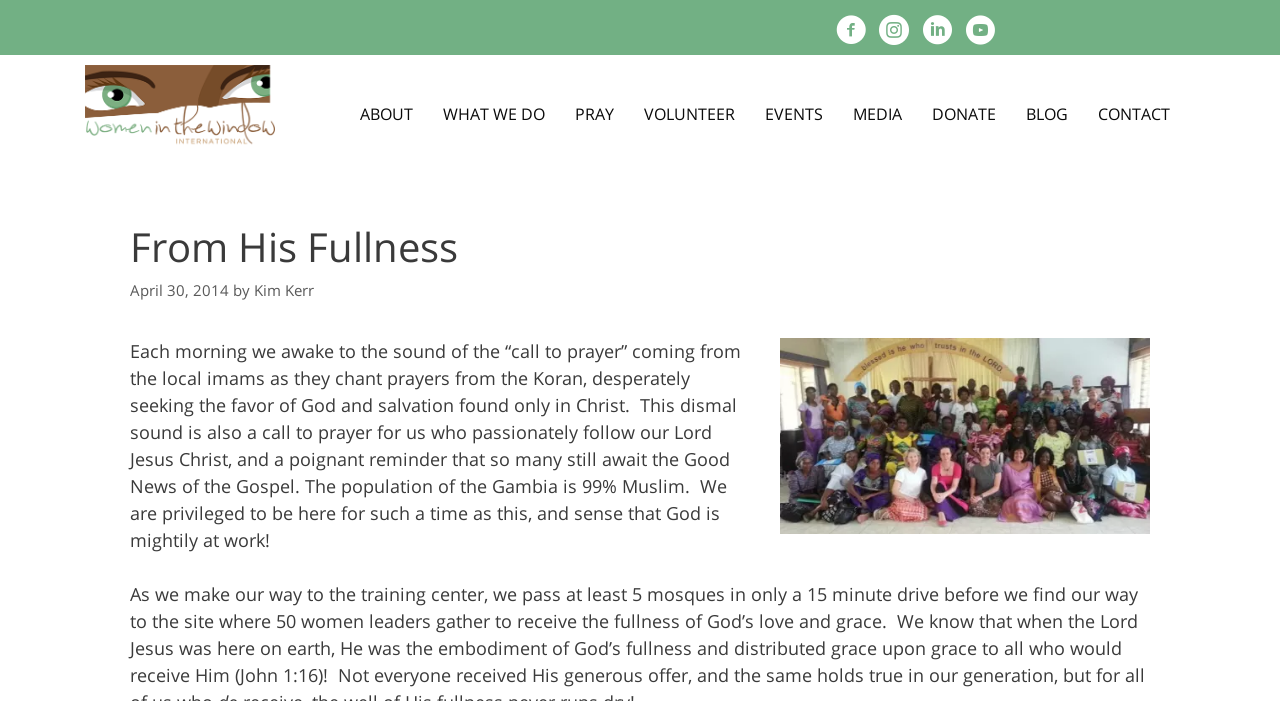Using a single word or phrase, answer the following question: 
What is the name of the organization?

Women In The Window International